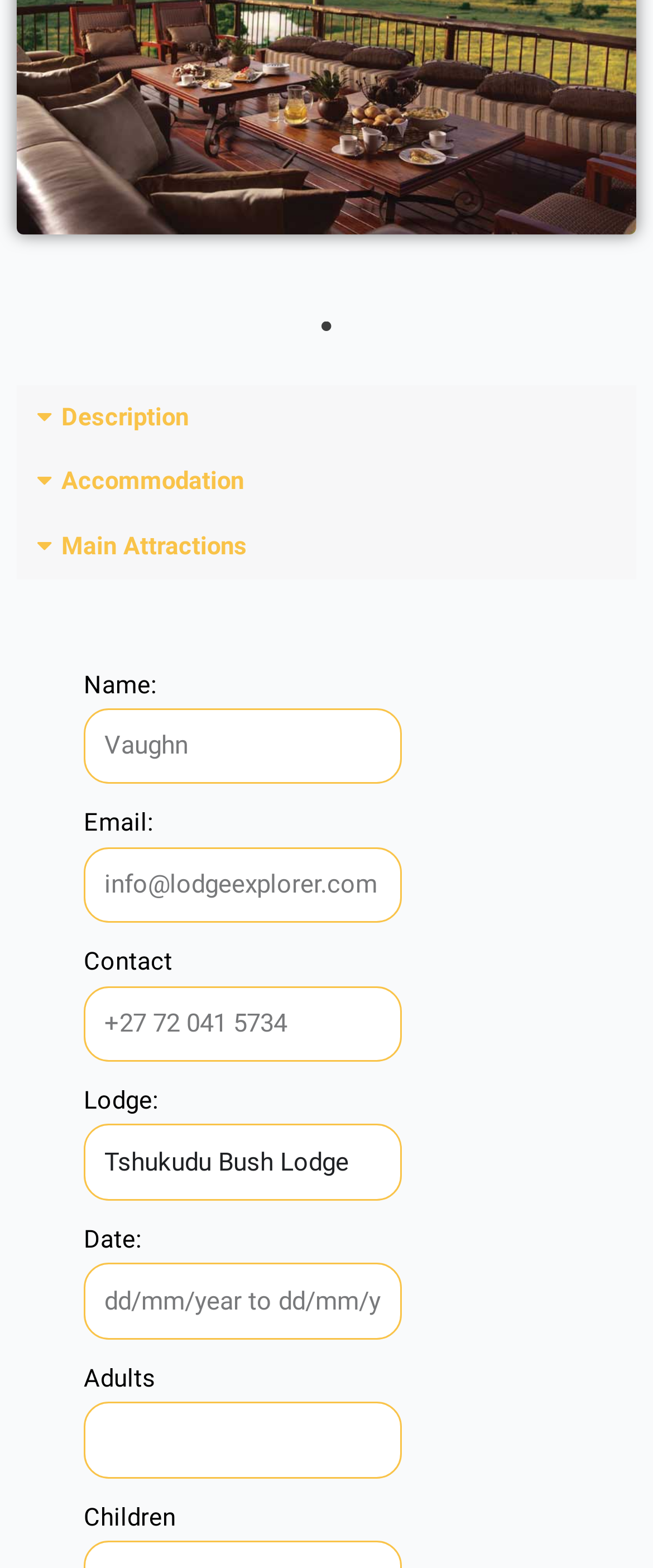Provide the bounding box coordinates, formatted as (top-left x, top-left y, bottom-right x, bottom-right y), with all values being floating point numbers between 0 and 1. Identify the bounding box of the UI element that matches the description: Main Attractions

[0.026, 0.328, 0.974, 0.369]